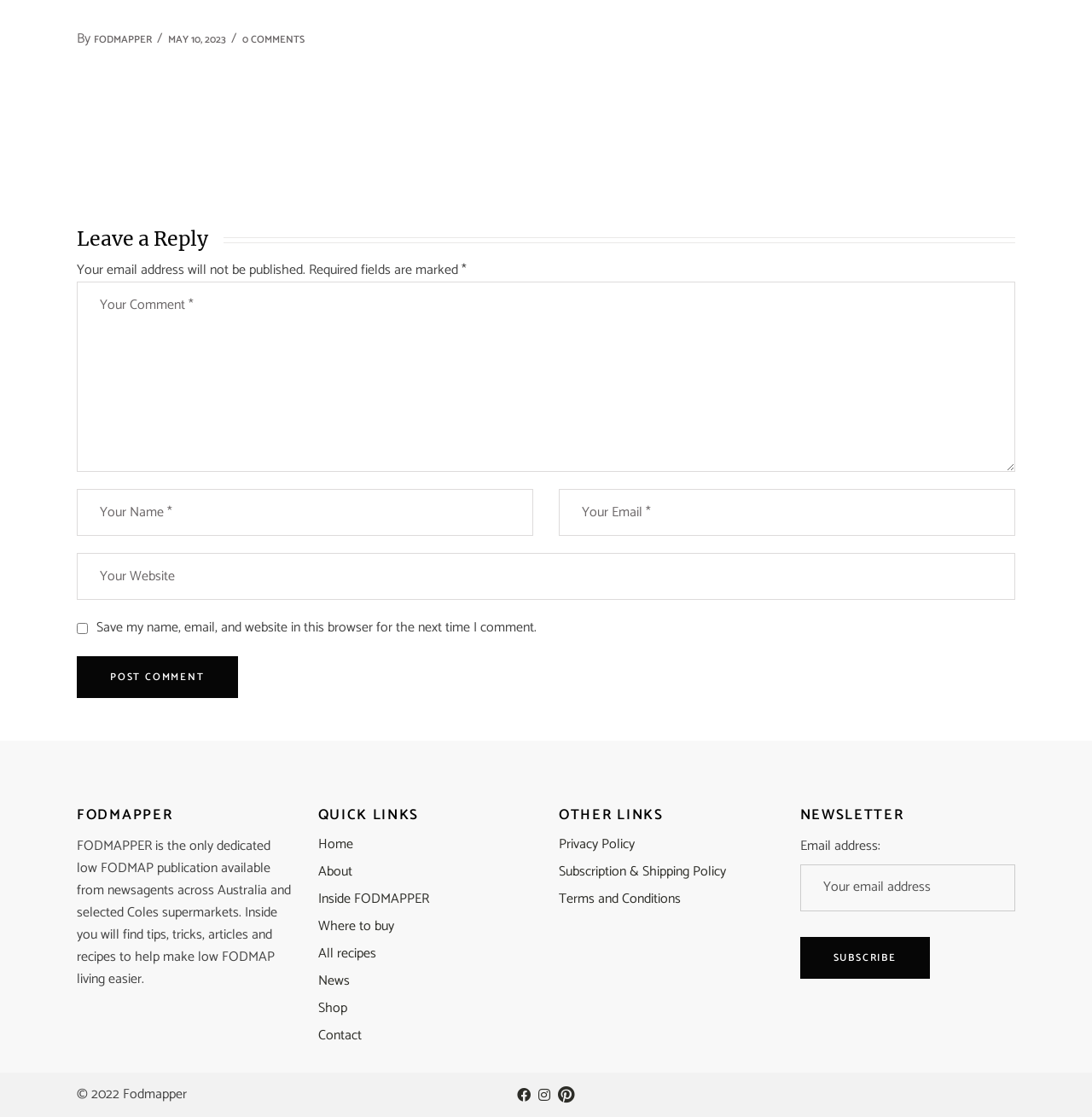Please provide a detailed answer to the question below by examining the image:
What is the purpose of the textbox 'Your Comment *'?

The textbox 'Your Comment *' is required and is located below the 'Leave a Reply' heading, indicating that it is used to input a comment or reply to a post.